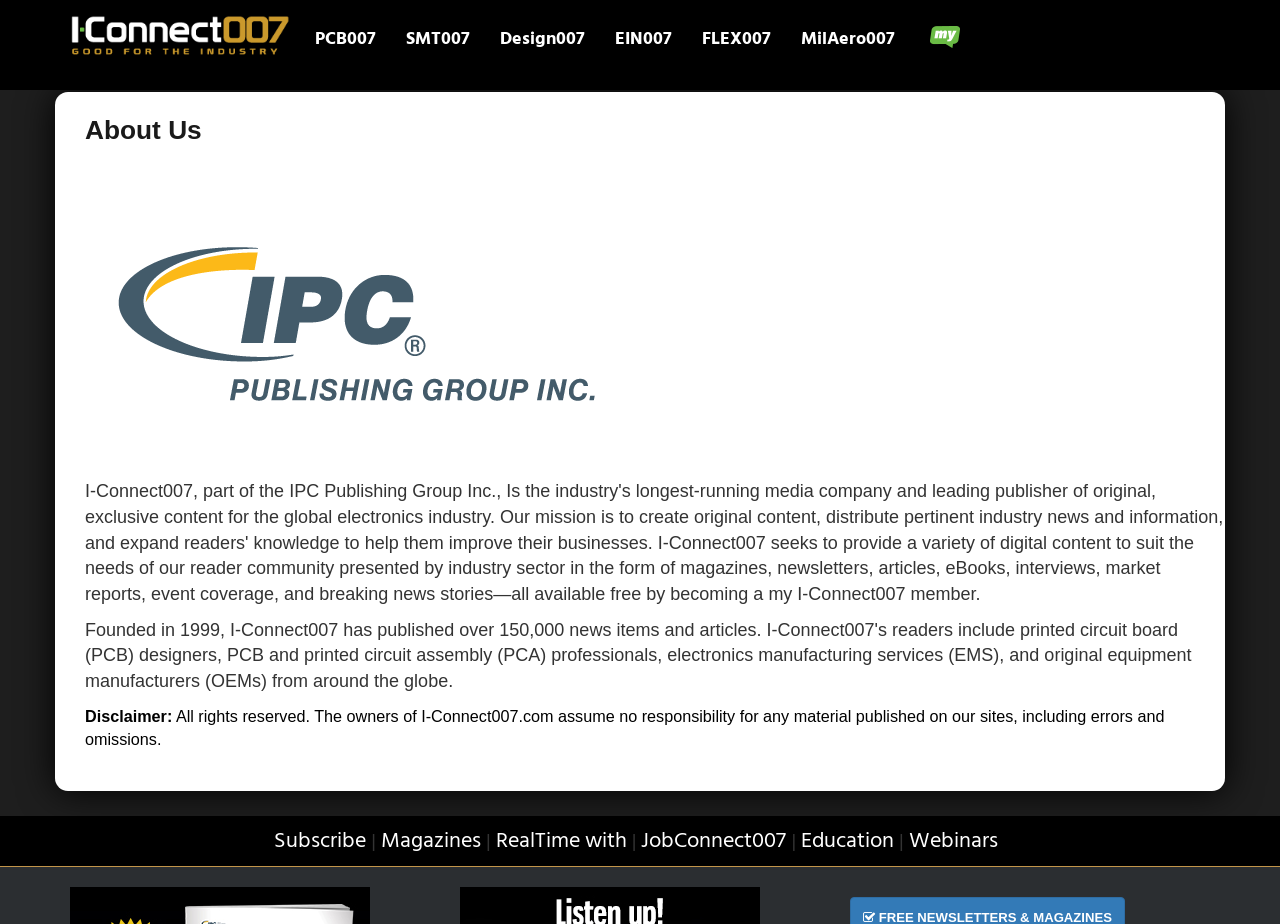Return the bounding box coordinates of the UI element that corresponds to this description: "RealTime with". The coordinates must be given as four float numbers in the range of 0 and 1, [left, top, right, bottom].

[0.387, 0.892, 0.49, 0.93]